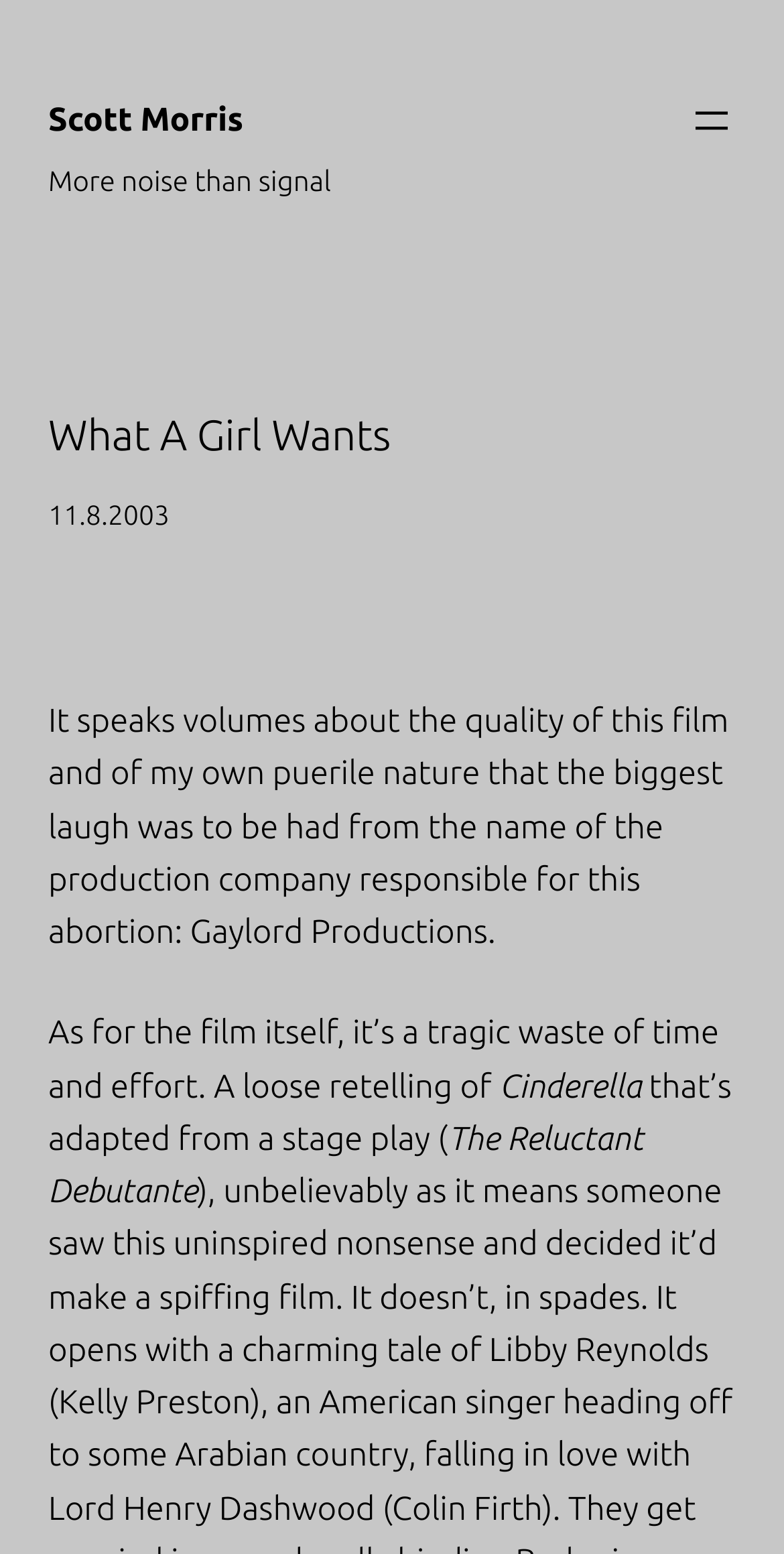What is the name of the production company?
Please provide a comprehensive and detailed answer to the question.

The name of the production company can be found in the StaticText element, which mentions 'Gaylord Productions' as the production company responsible for the film.